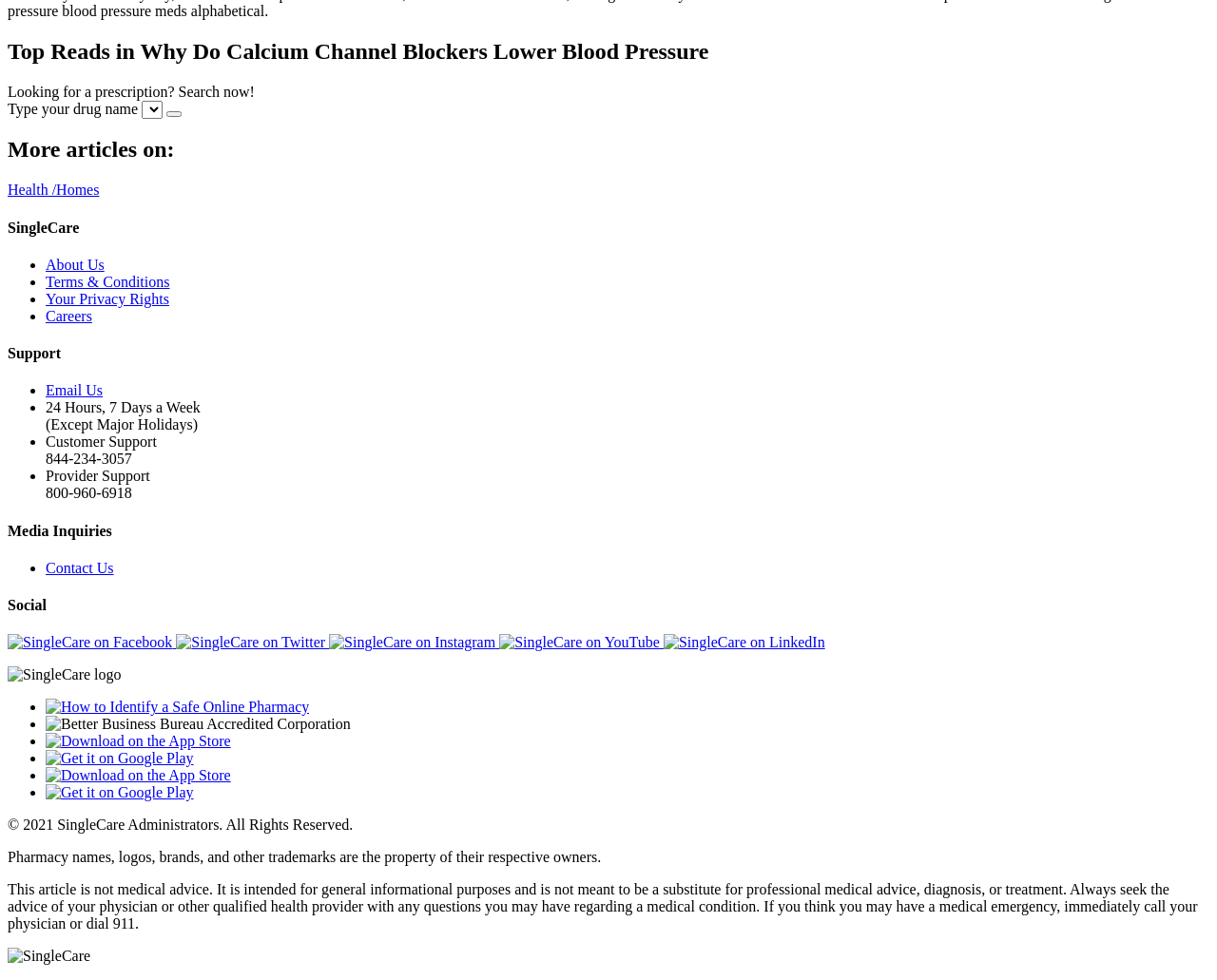Determine the bounding box coordinates of the element that should be clicked to execute the following command: "Read more about 'Why Do Calcium Channel Blockers Lower Blood Pressure'".

[0.006, 0.039, 0.994, 0.066]